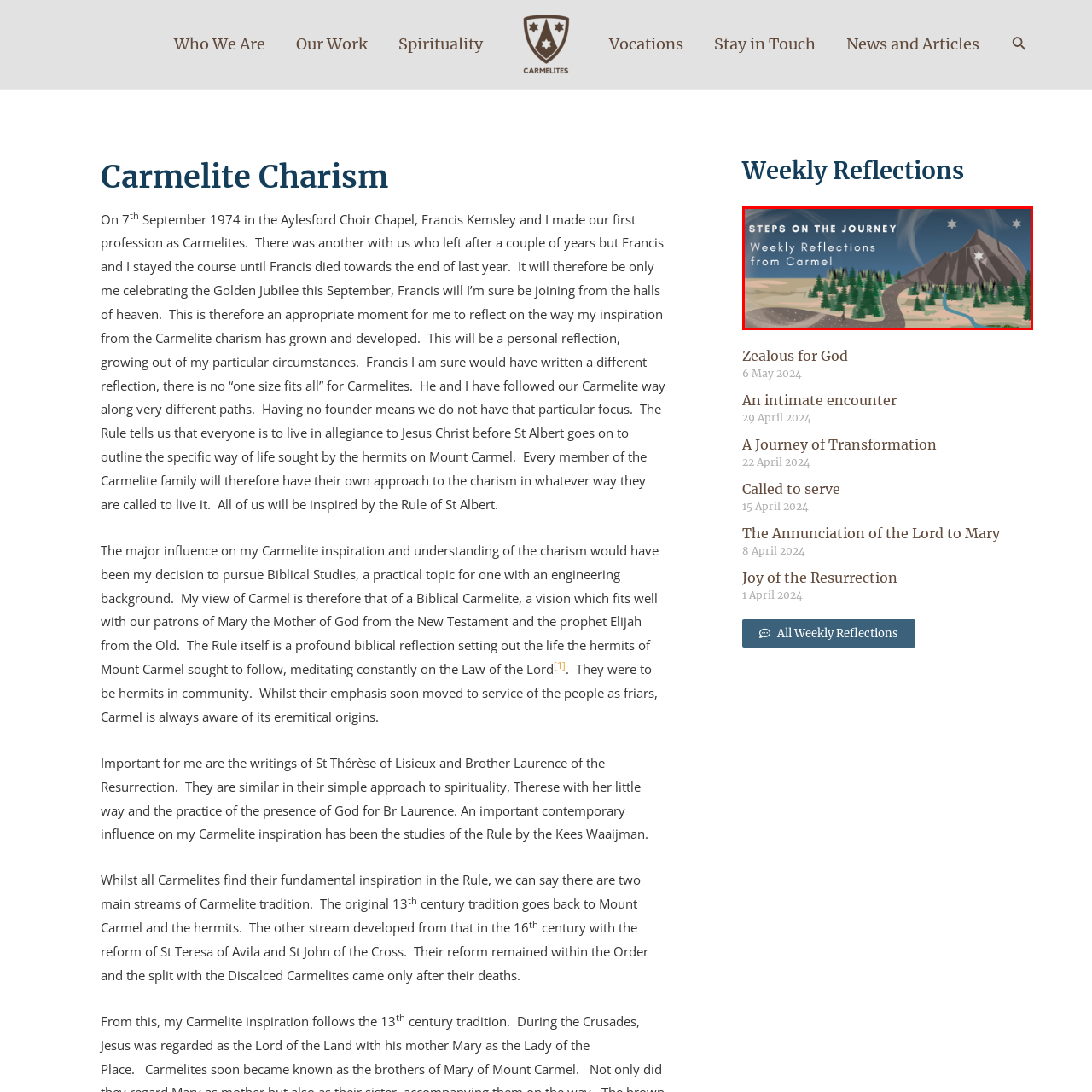Study the image enclosed in red and provide a single-word or short-phrase answer: What type of trees frame the scene?

Evergreen trees